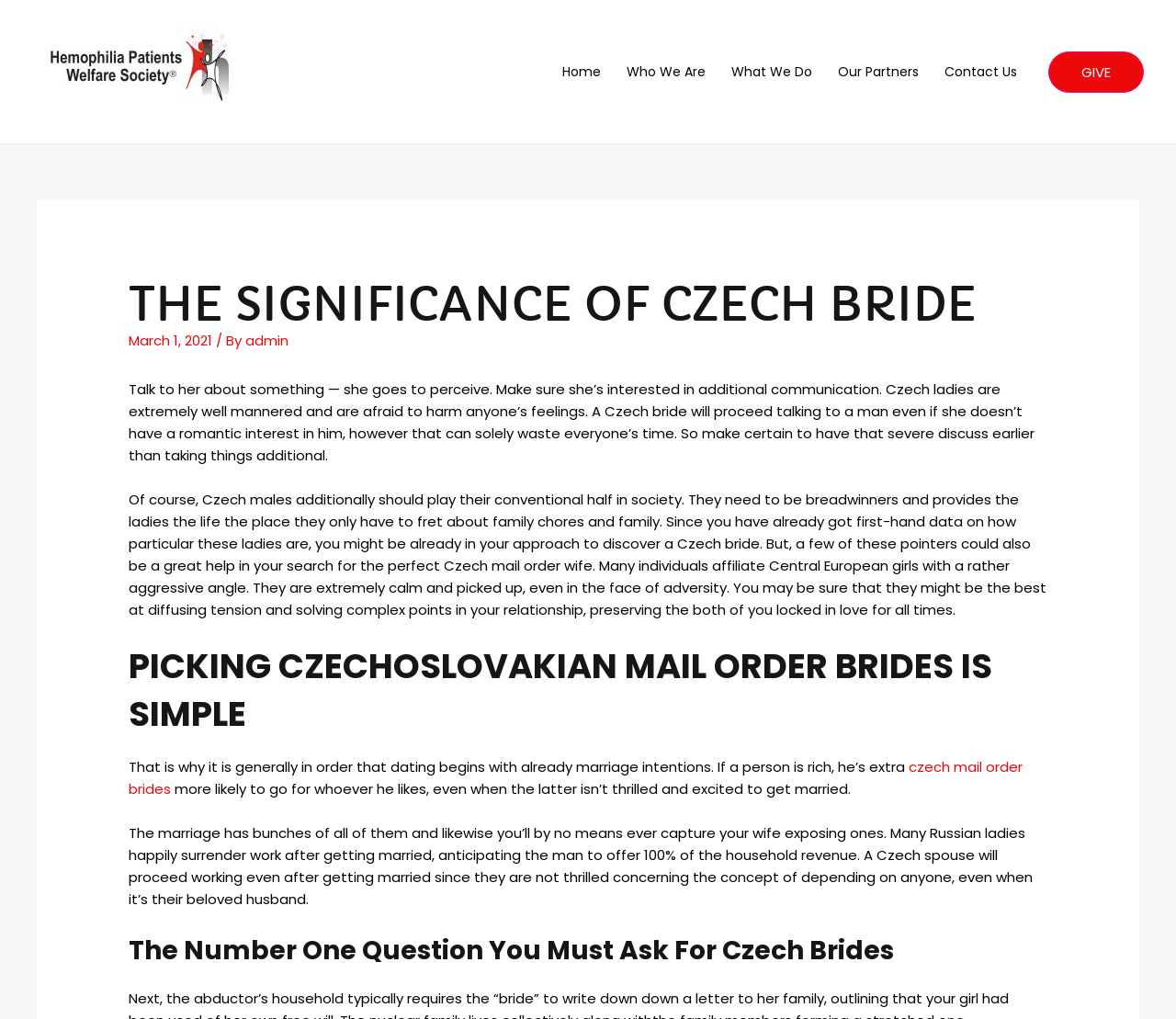What is the position of the 'GIVE' link?
Based on the image, answer the question with as much detail as possible.

I examined the bounding box coordinates of the 'GIVE' link, which is [0.891, 0.05, 0.973, 0.091]. Comparing its y1 and y2 coordinates with other elements, I determined that it is located at the top right of the webpage.